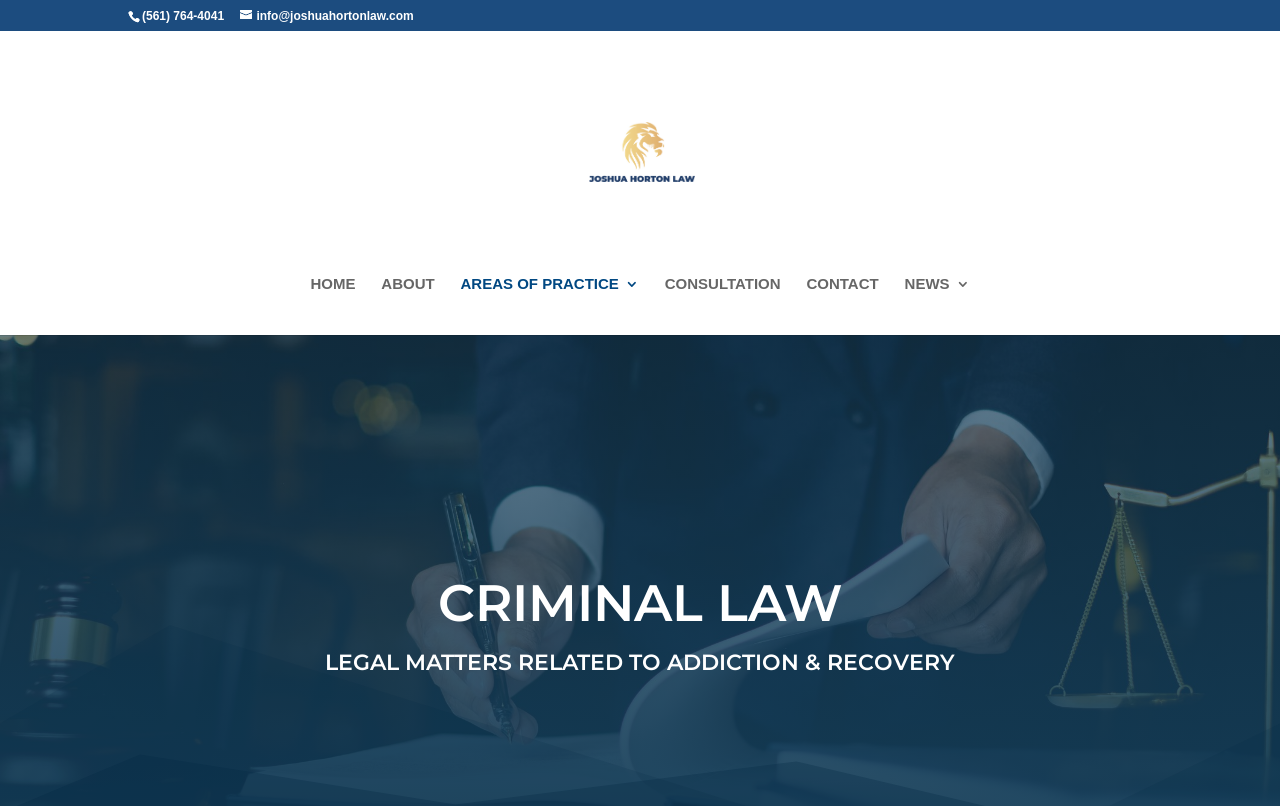What is the phone number of Joshua Horton Law?
Respond to the question with a well-detailed and thorough answer.

I found the phone number by looking at the top section of the webpage, where the contact information is usually displayed. The phone number is written in a static text element with the bounding box coordinates [0.111, 0.011, 0.175, 0.029].